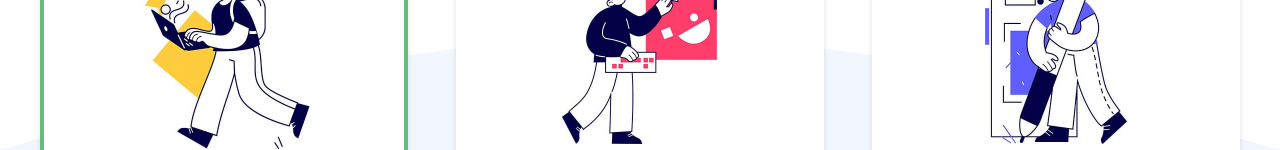Provide a short answer to the following question with just one word or phrase: What does the door on the right symbolize?

entry into a space for engagement or discussions